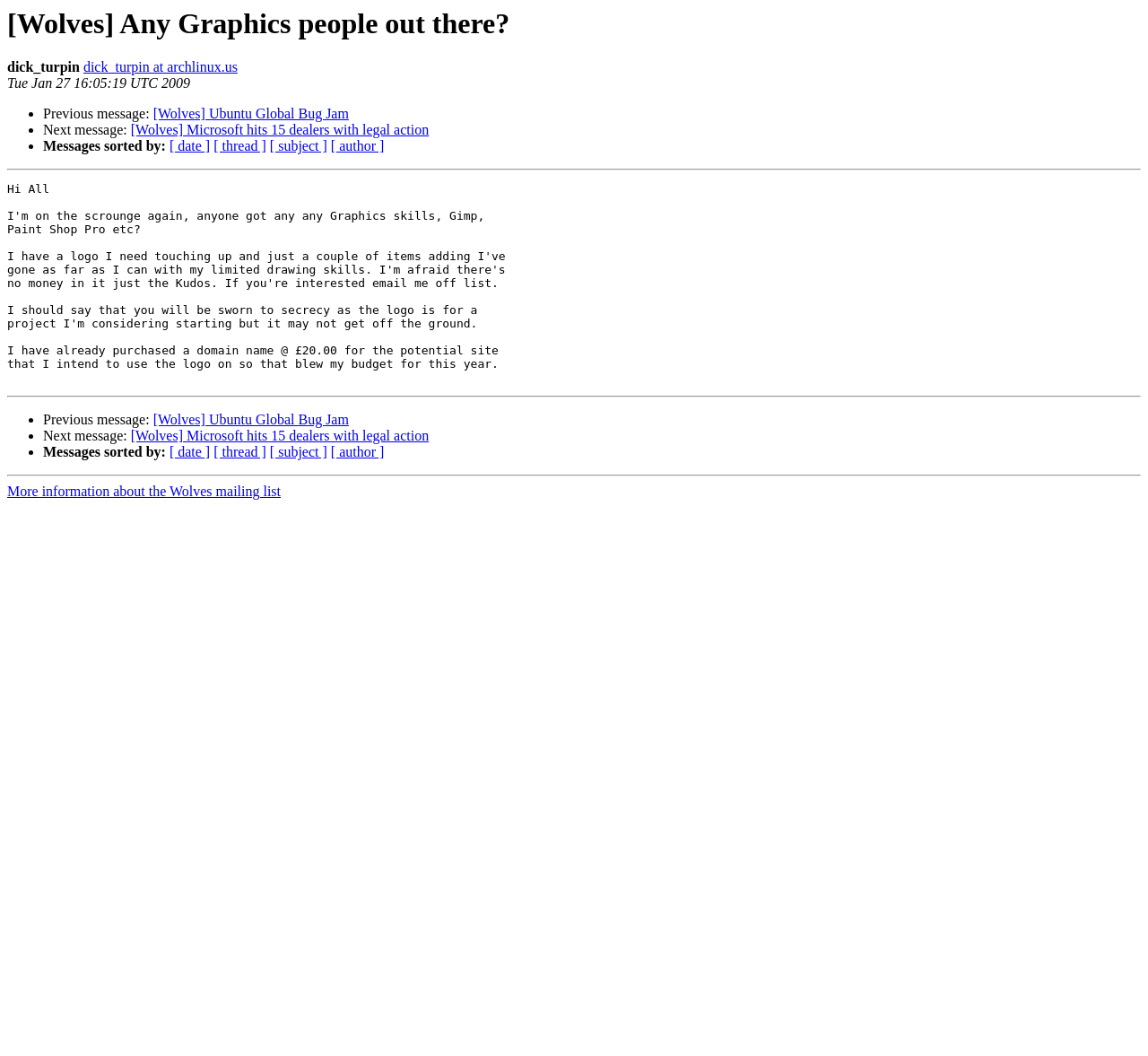Locate the bounding box coordinates of the clickable element to fulfill the following instruction: "View more information about the Wolves mailing list". Provide the coordinates as four float numbers between 0 and 1 in the format [left, top, right, bottom].

[0.006, 0.458, 0.245, 0.473]